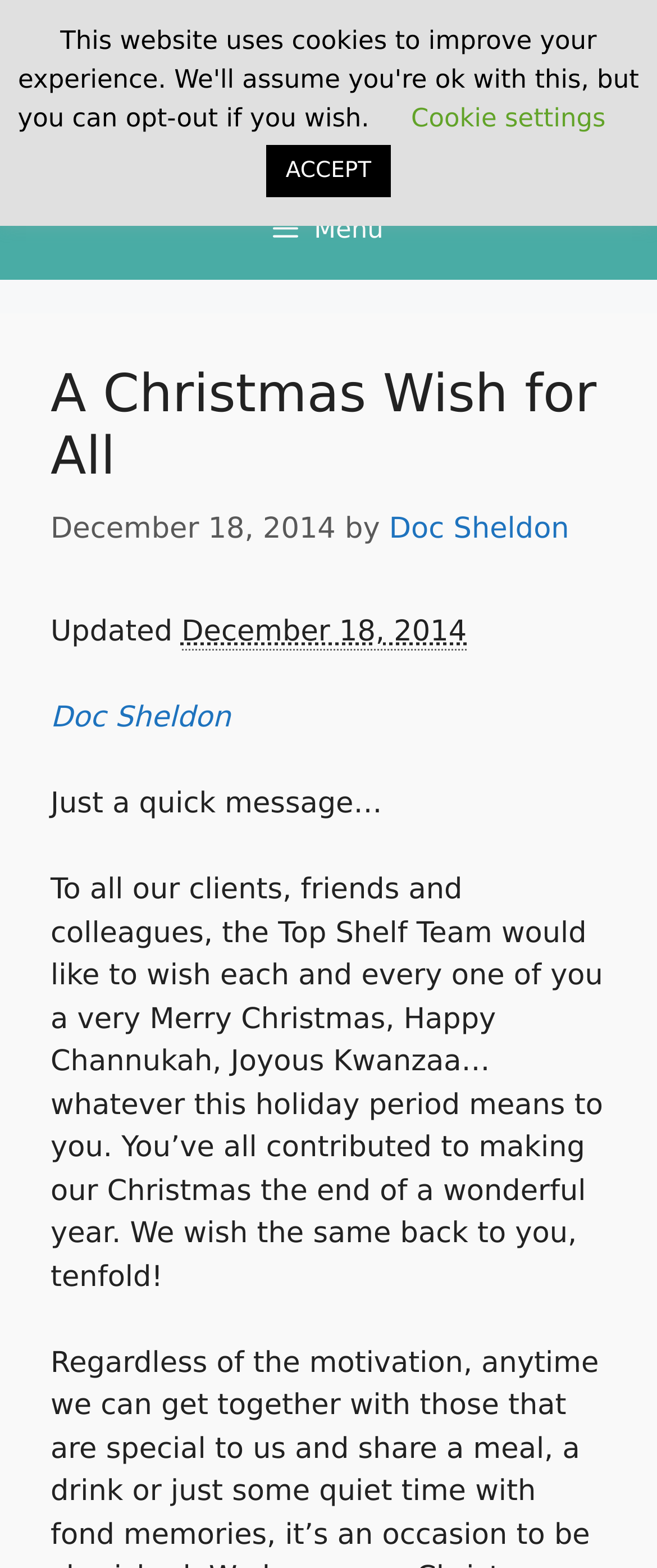Who is the author of the article?
Based on the screenshot, provide a one-word or short-phrase response.

Doc Sheldon